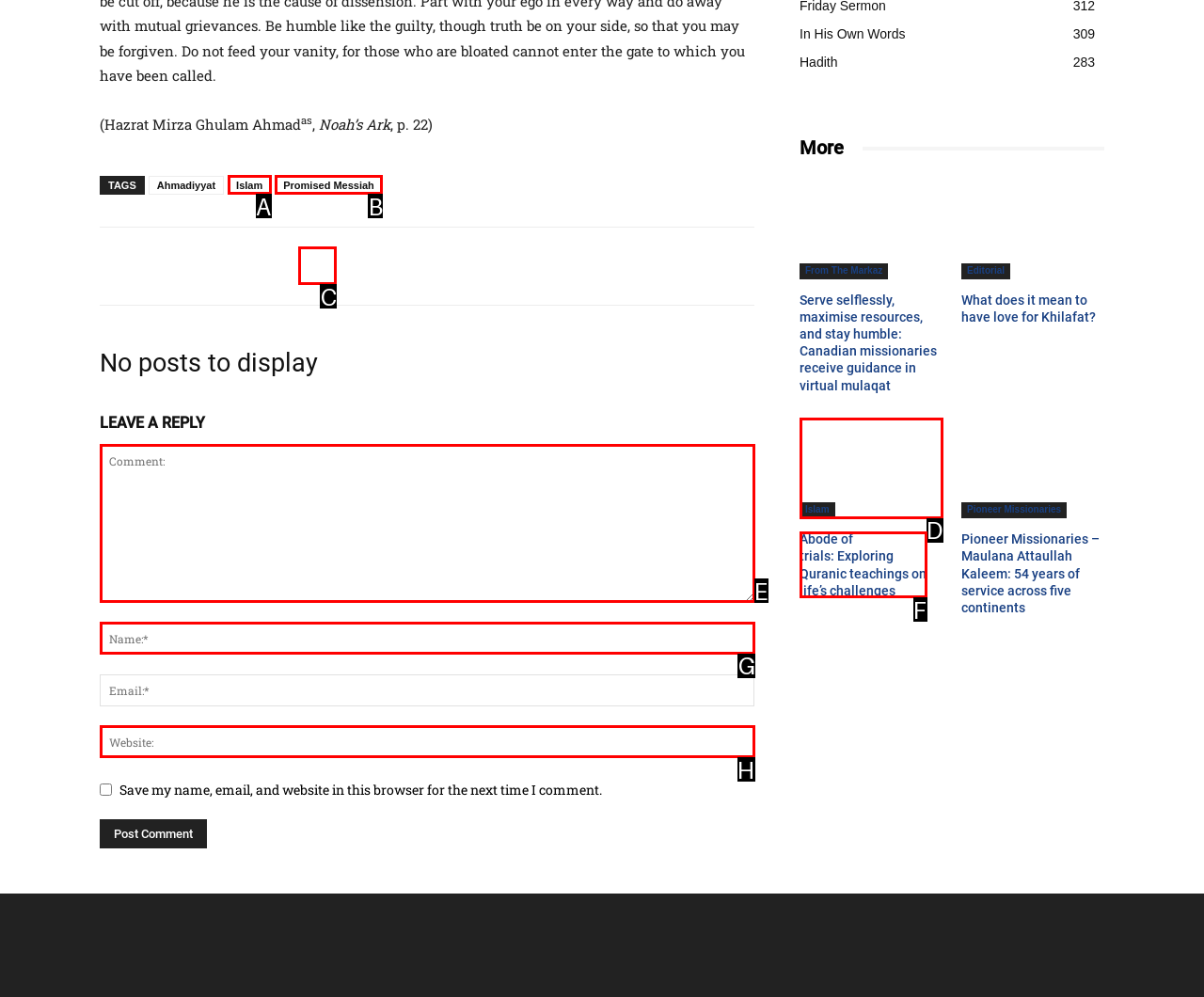Pick the HTML element that should be clicked to execute the task: Enter your name in the 'Name:*' field
Respond with the letter corresponding to the correct choice.

G